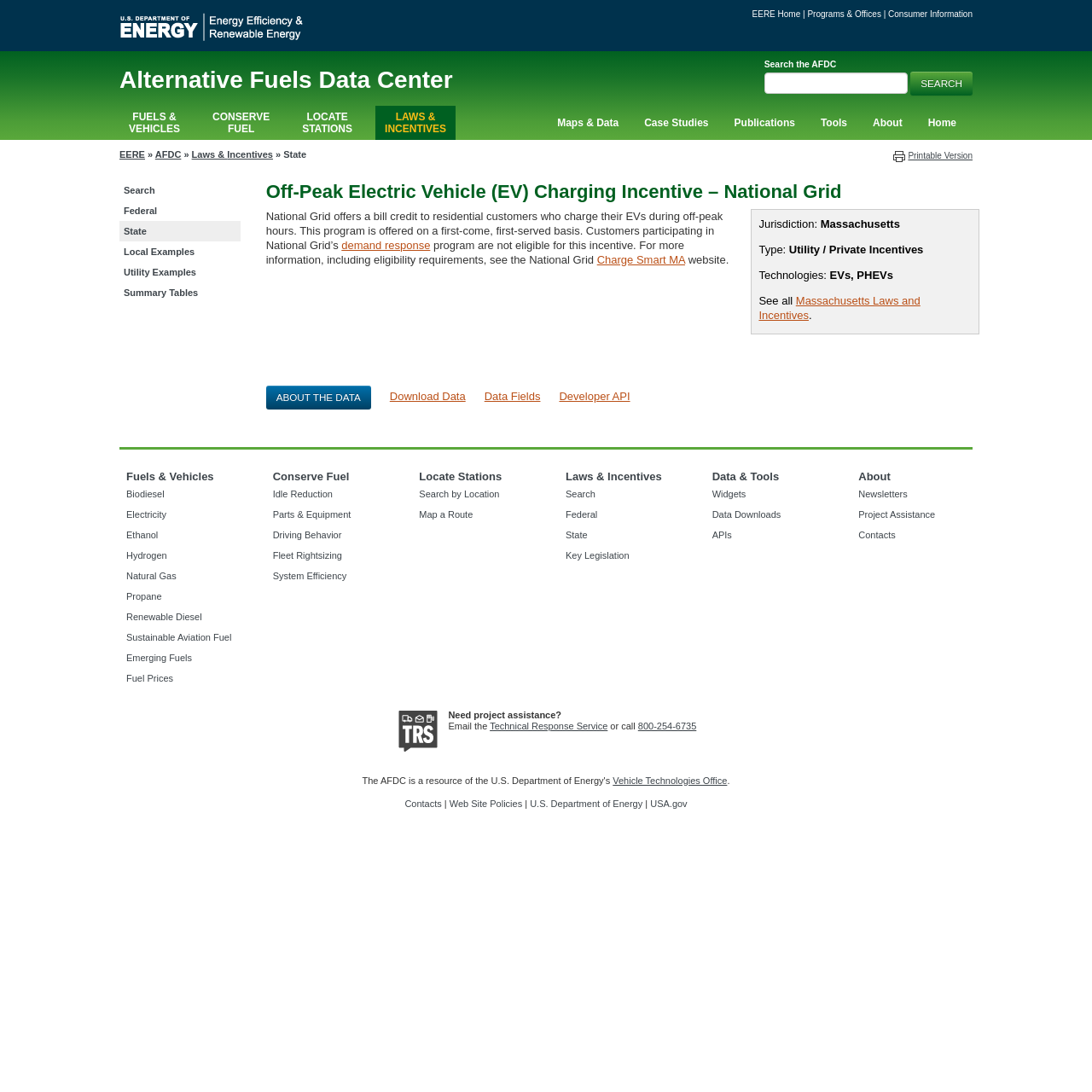Observe the image and answer the following question in detail: What is the name of the incentive program?

I found the answer by looking at the heading element with the text 'Off-Peak Electric Vehicle (EV) Charging Incentive – National Grid' which is located at the top of the webpage.